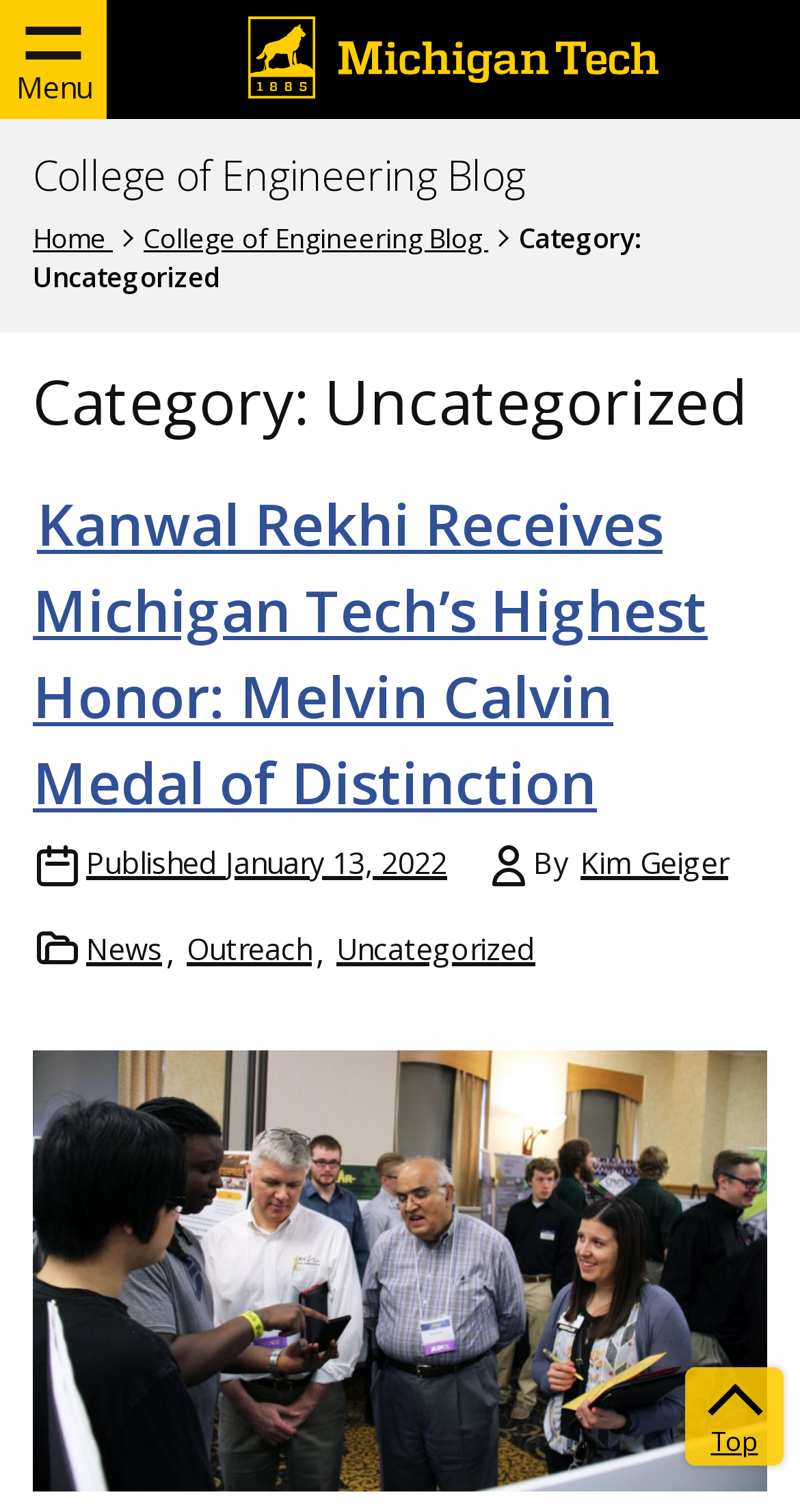Locate the bounding box coordinates of the element you need to click to accomplish the task described by this instruction: "Go to the top of the page".

[0.856, 0.904, 0.979, 0.969]